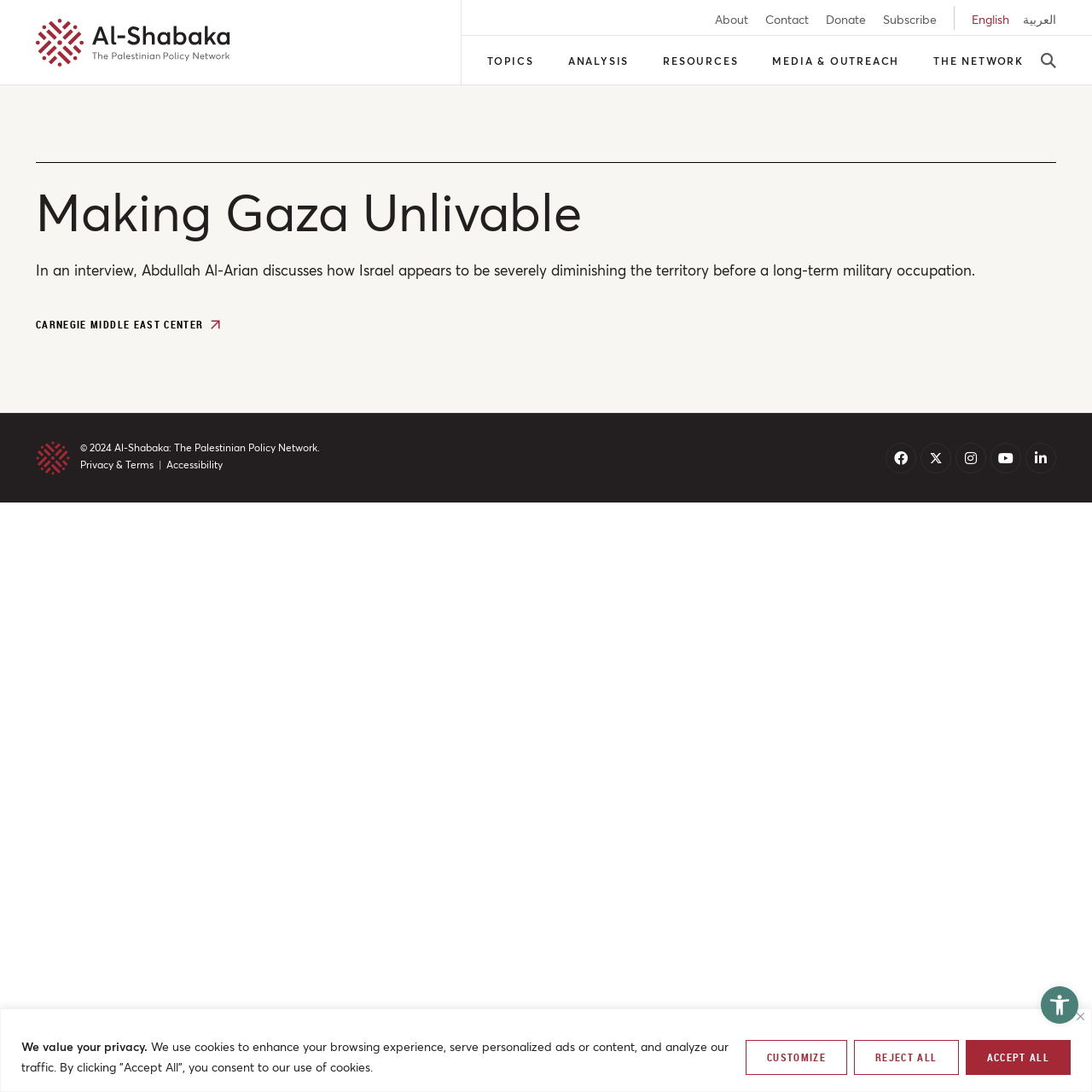Given the element description, predict the bounding box coordinates in the format (top-left x, top-left y, bottom-right x, bottom-right y). Make sure all values are between 0 and 1. Here is the element description: Open toolbar Accessibility Tools

[0.953, 0.903, 0.988, 0.938]